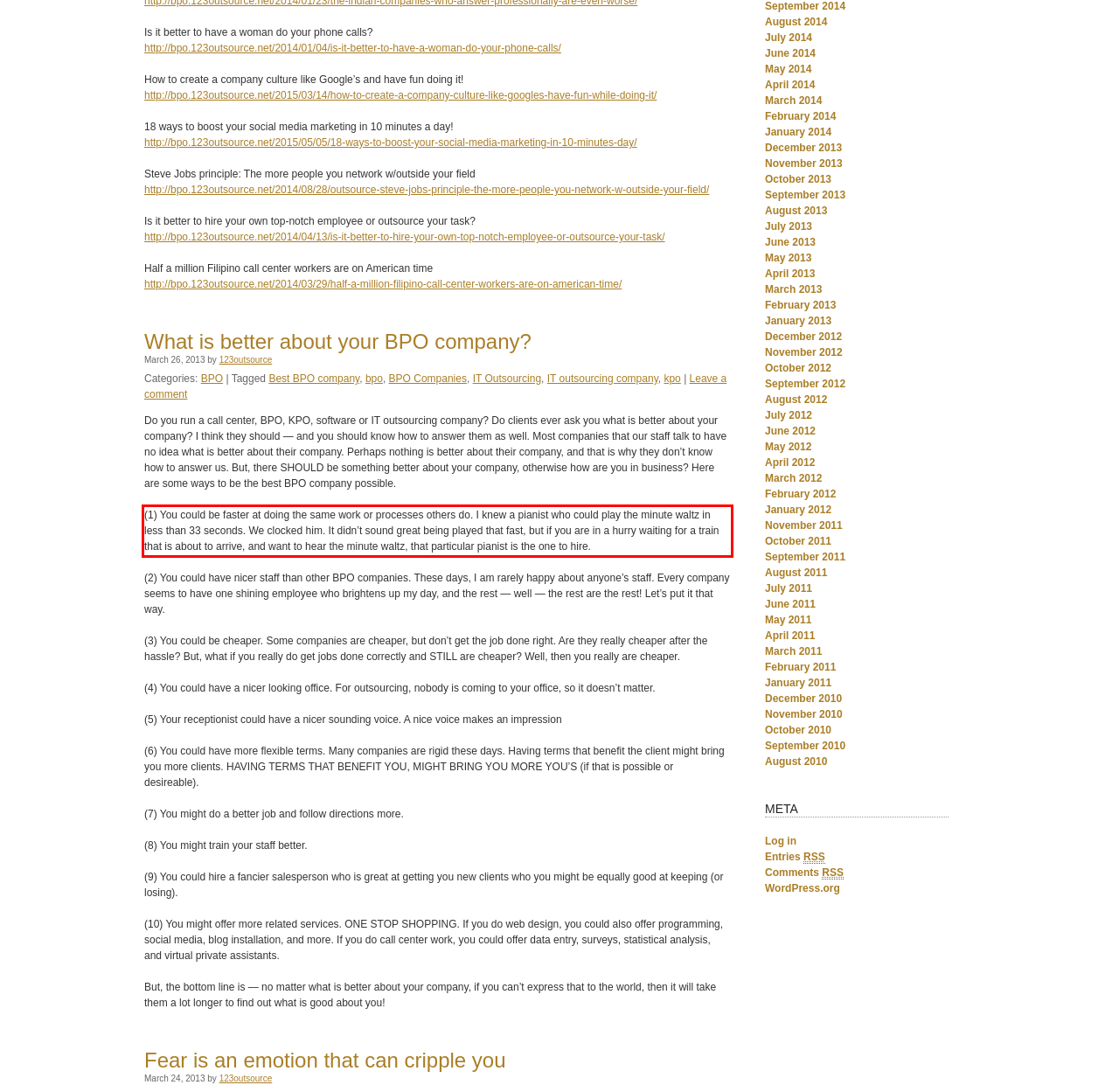From the given screenshot of a webpage, identify the red bounding box and extract the text content within it.

(1) You could be faster at doing the same work or processes others do. I knew a pianist who could play the minute waltz in less than 33 seconds. We clocked him. It didn’t sound great being played that fast, but if you are in a hurry waiting for a train that is about to arrive, and want to hear the minute waltz, that particular pianist is the one to hire.